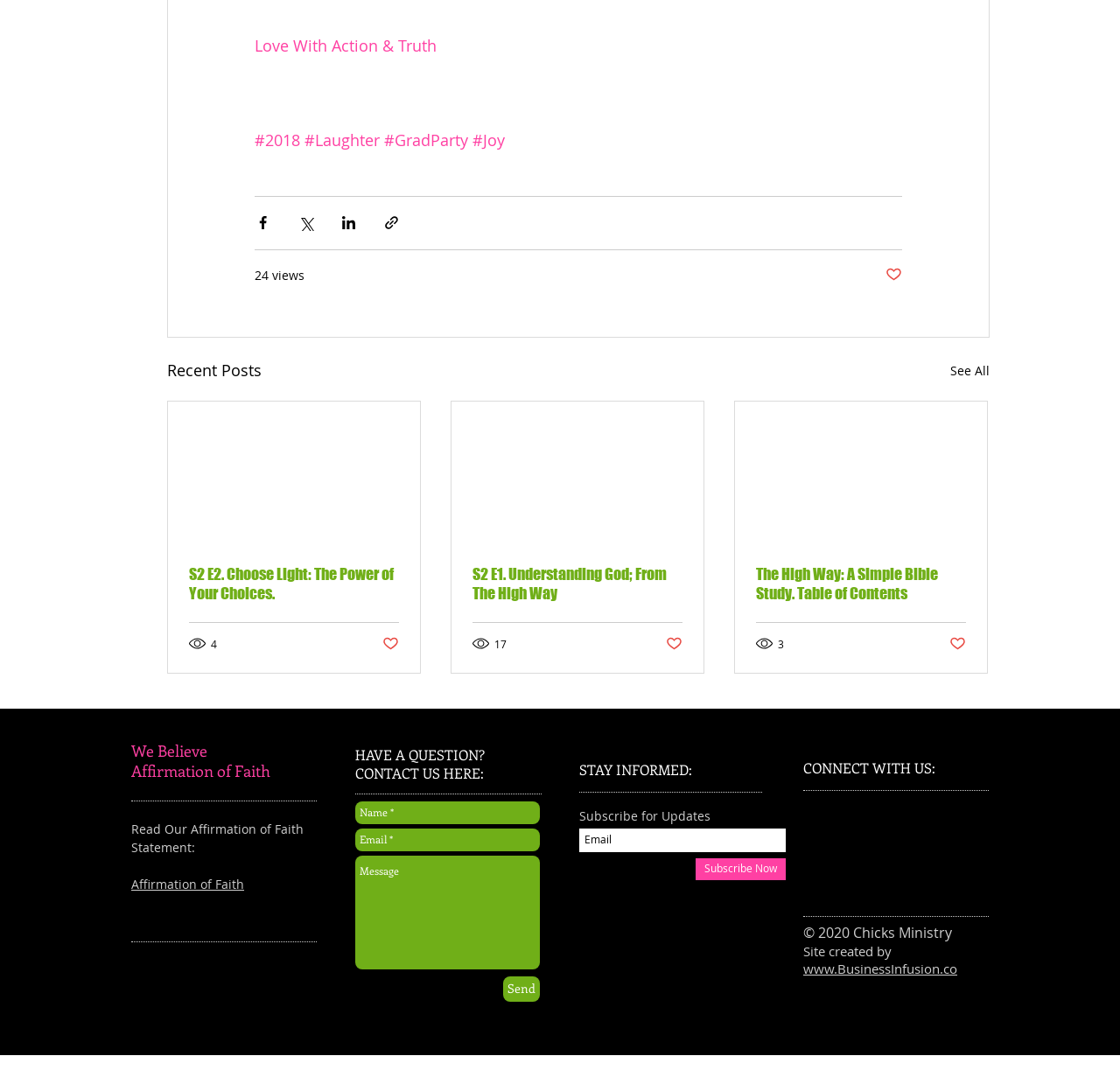Please provide the bounding box coordinates for the element that needs to be clicked to perform the instruction: "Send a message". The coordinates must consist of four float numbers between 0 and 1, formatted as [left, top, right, bottom].

[0.449, 0.895, 0.482, 0.918]